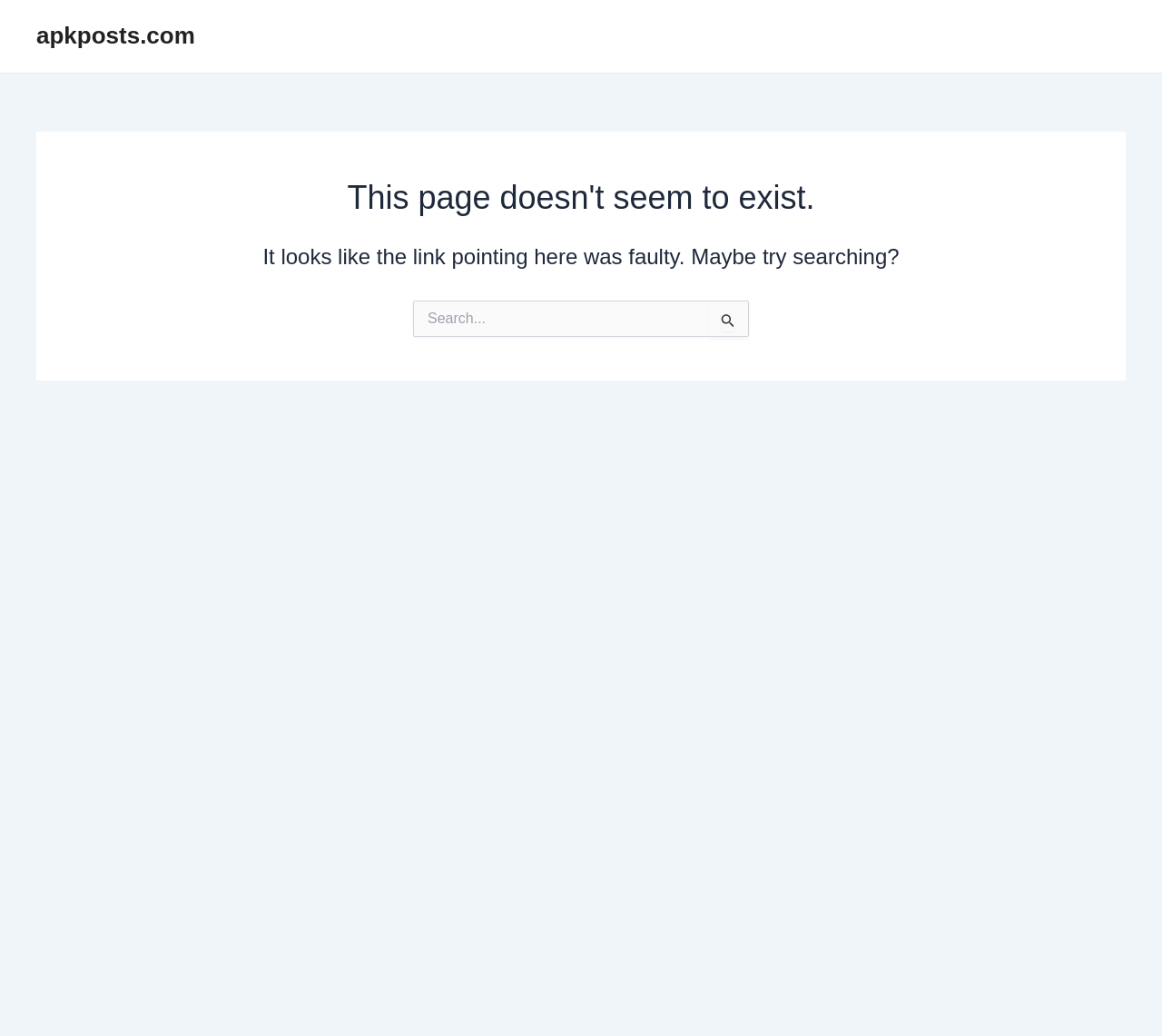Given the description of a UI element: "parent_node: Search for: name="s" placeholder="Search..."", identify the bounding box coordinates of the matching element in the webpage screenshot.

[0.355, 0.29, 0.645, 0.325]